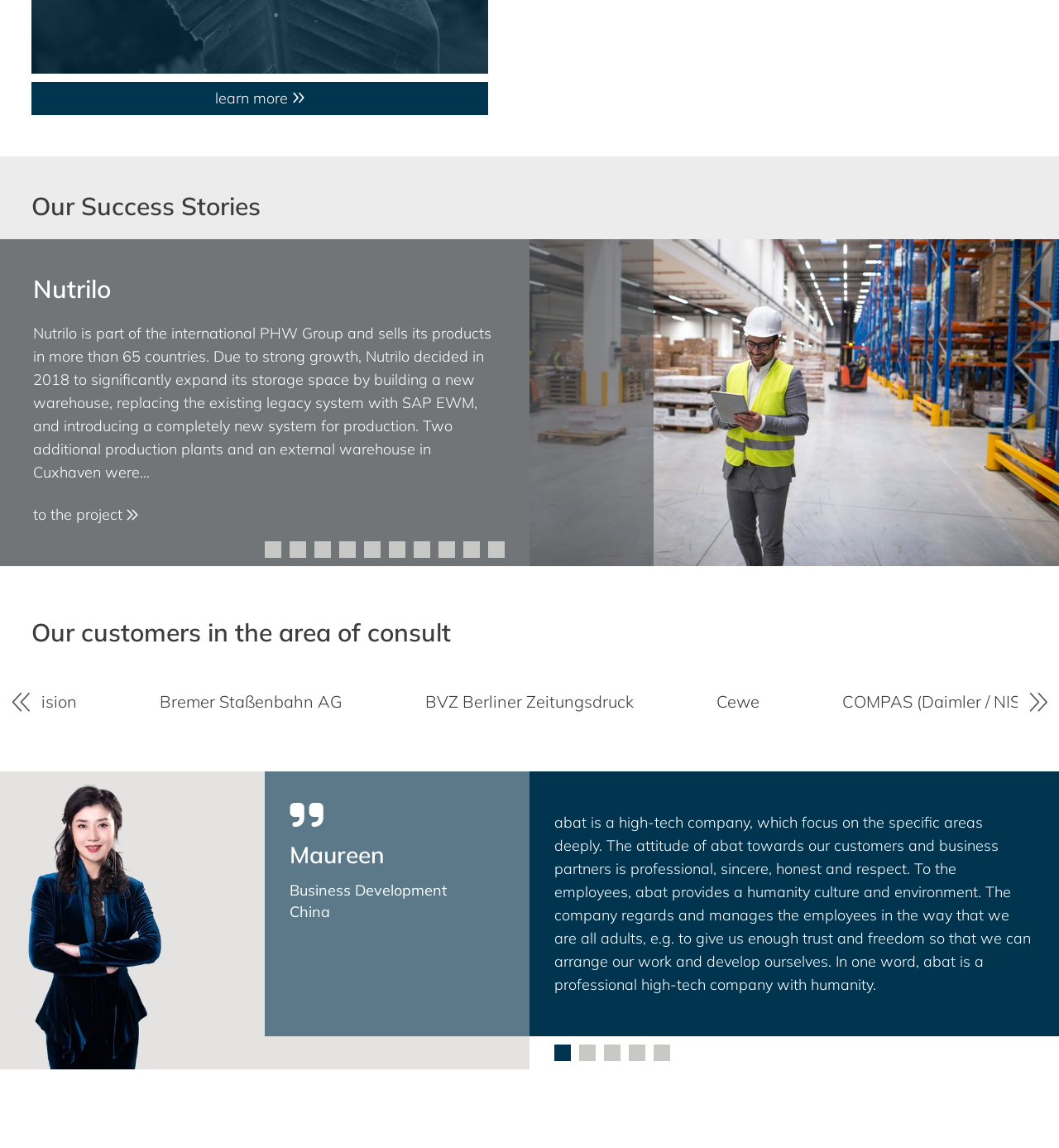Locate the bounding box coordinates for the element described below: "Josera". The coordinates must be four float values between 0 and 1, formatted as [left, top, right, bottom].

[0.031, 0.238, 0.099, 0.265]